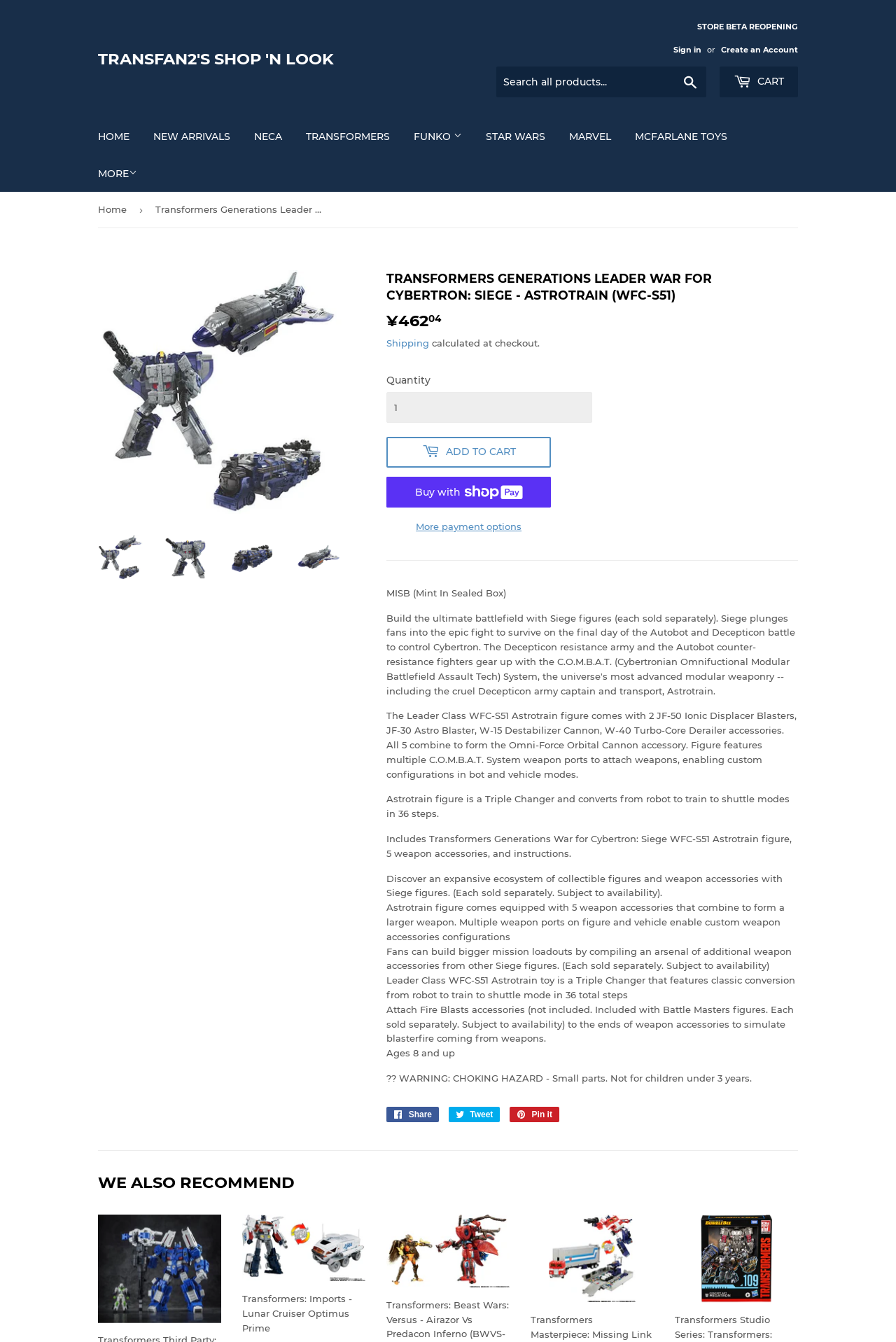What is the price of the Transformers Generations Leader War For Cybertron: Siege - Astrotrain?
Based on the image, provide a one-word or brief-phrase response.

¥462.04